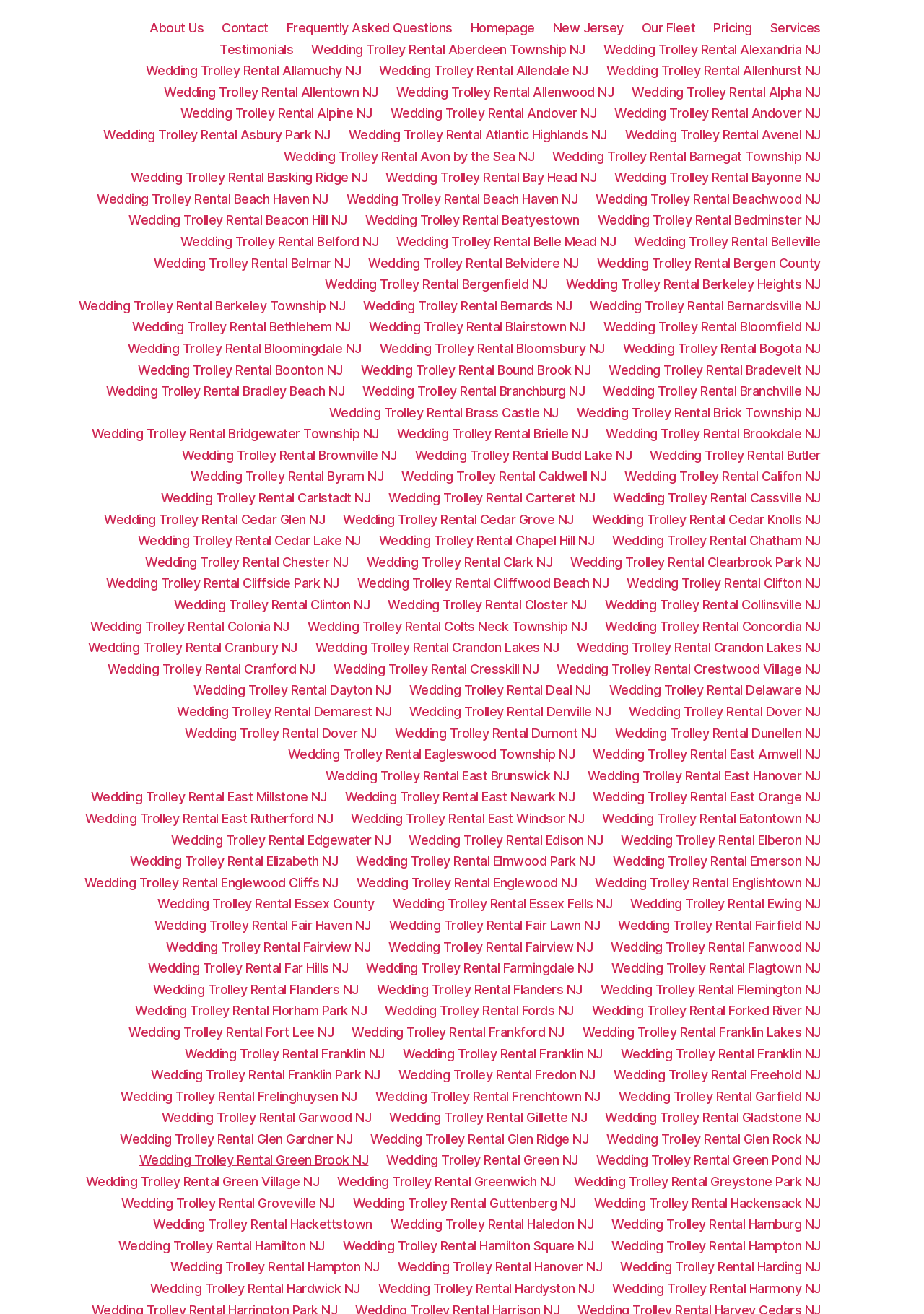Find the bounding box coordinates for the area that should be clicked to accomplish the instruction: "Read Testimonials".

[0.238, 0.032, 0.317, 0.044]